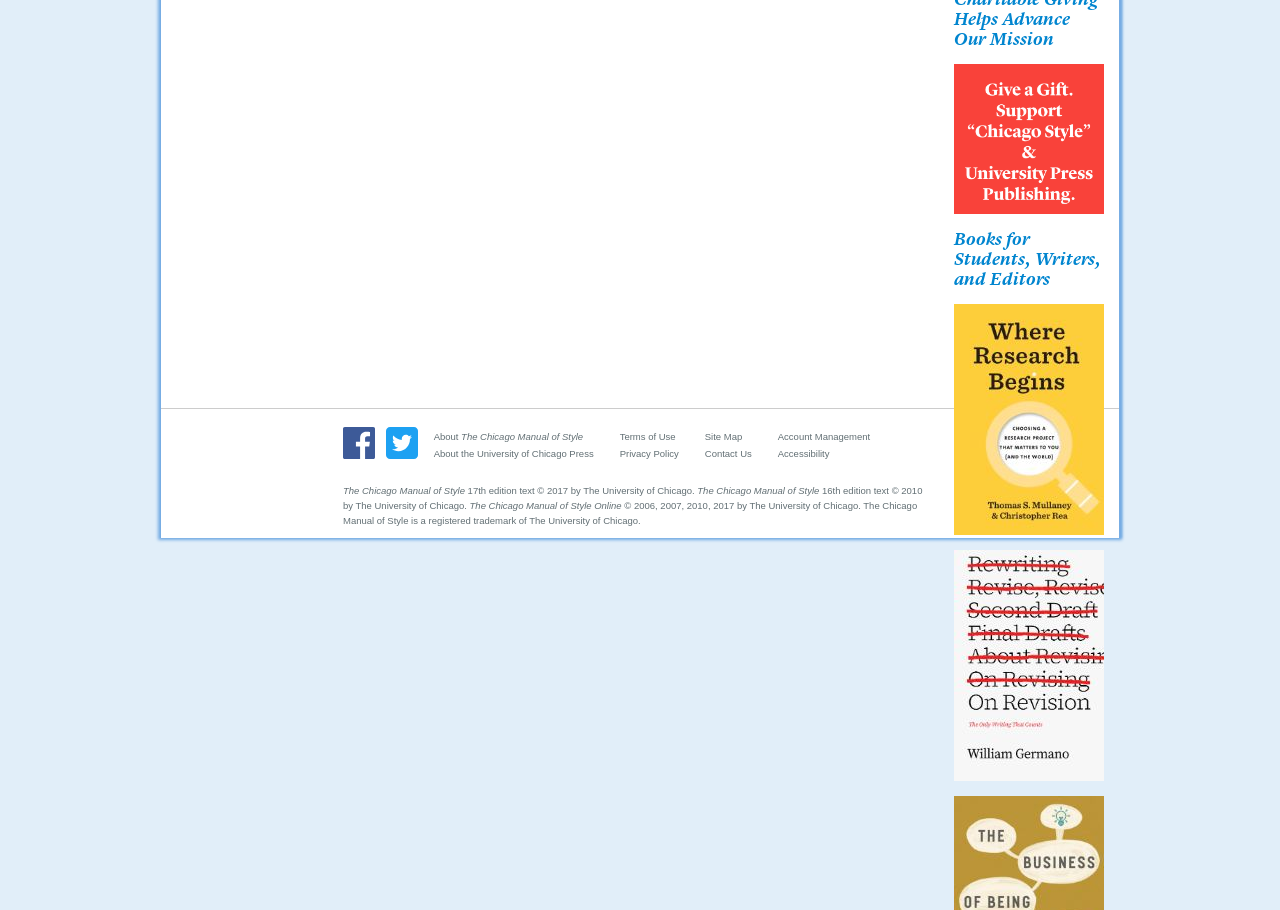Highlight the bounding box coordinates of the element that should be clicked to carry out the following instruction: "Visit Facebook page". The coordinates must be given as four float numbers ranging from 0 to 1, i.e., [left, top, right, bottom].

[0.268, 0.495, 0.299, 0.507]